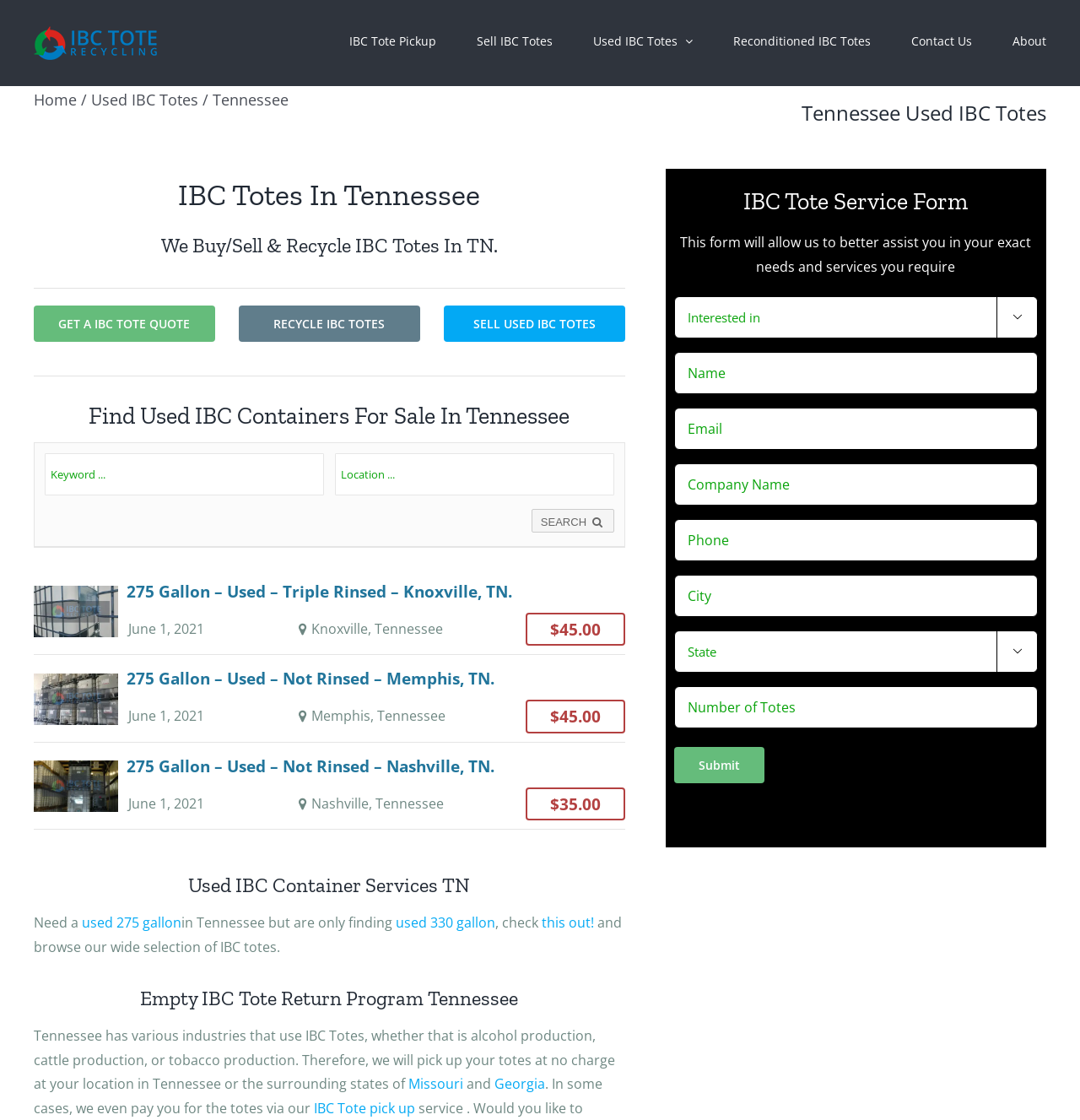What is the price of the 275 Gallon – Used – Triple Rinsed – Knoxville, TN. IBC tote?
Answer with a single word or phrase, using the screenshot for reference.

$45.00